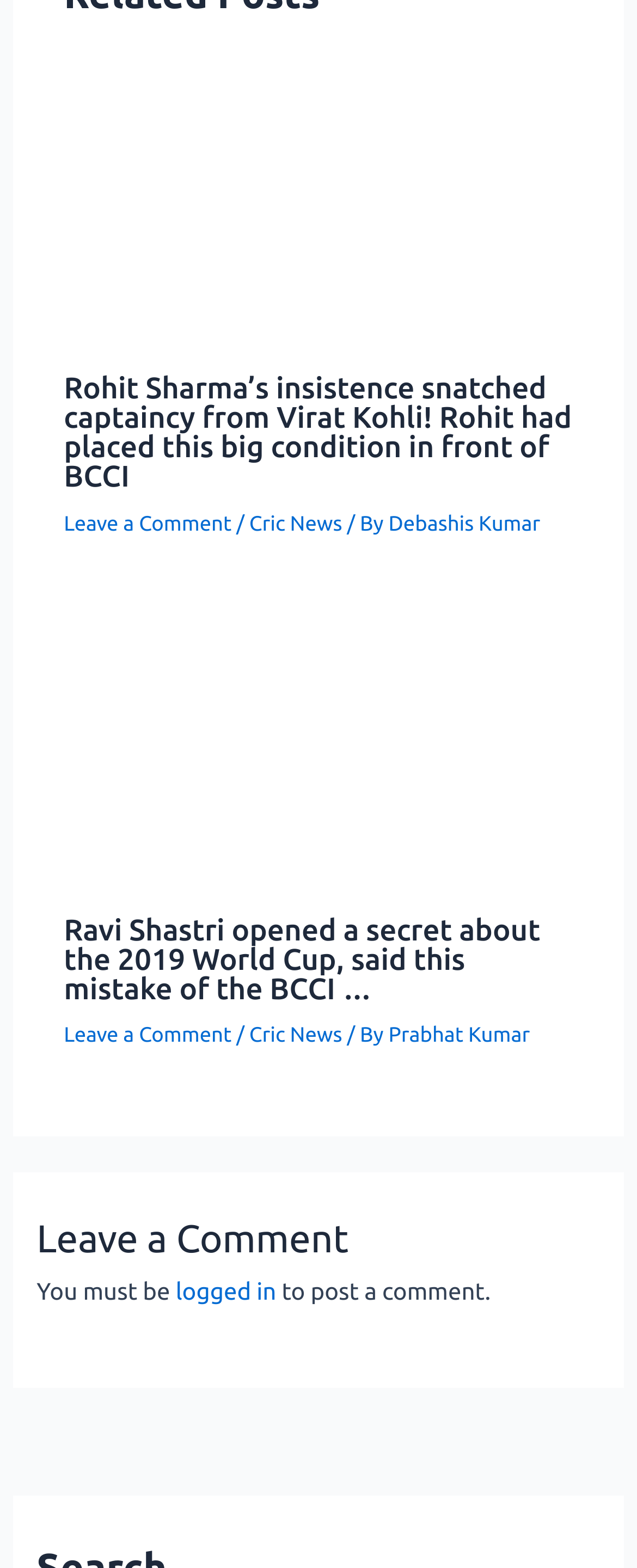Provide the bounding box coordinates for the UI element that is described as: "logged in".

[0.276, 0.814, 0.434, 0.832]